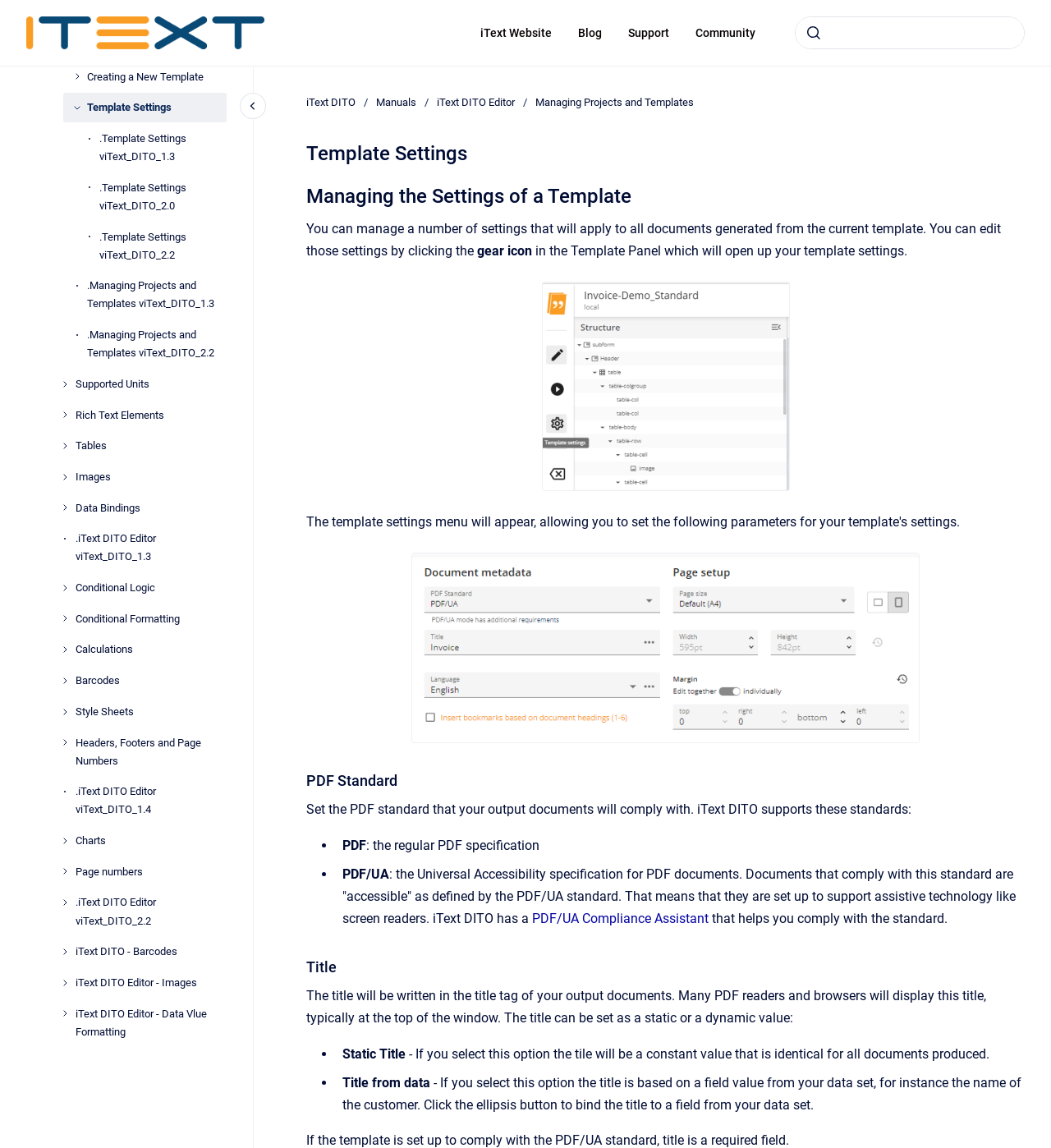Locate the bounding box coordinates of the area where you should click to accomplish the instruction: "close navigation".

[0.228, 0.081, 0.253, 0.104]